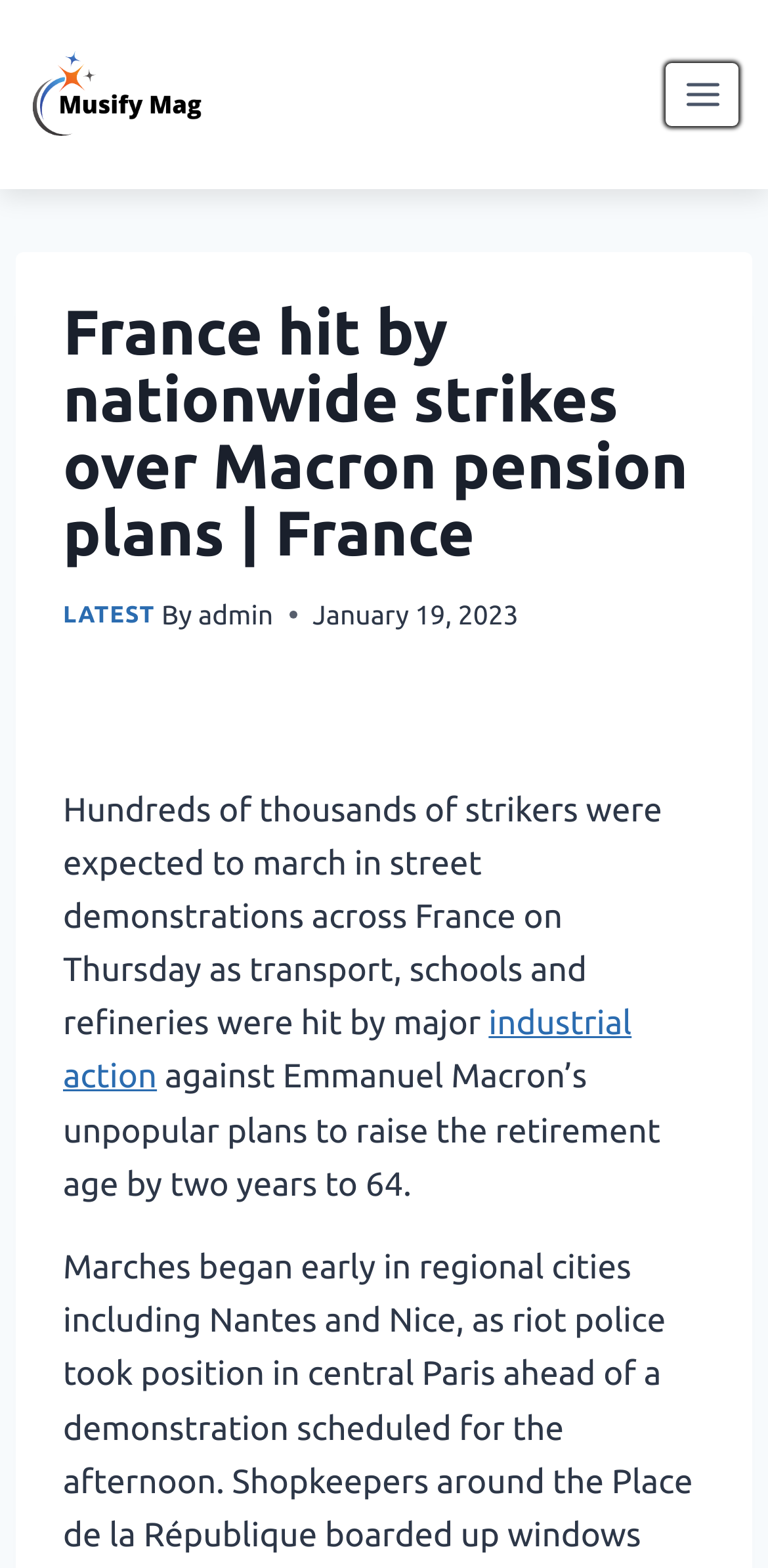What is the name of the website?
Please look at the screenshot and answer using one word or phrase.

Musify Mag